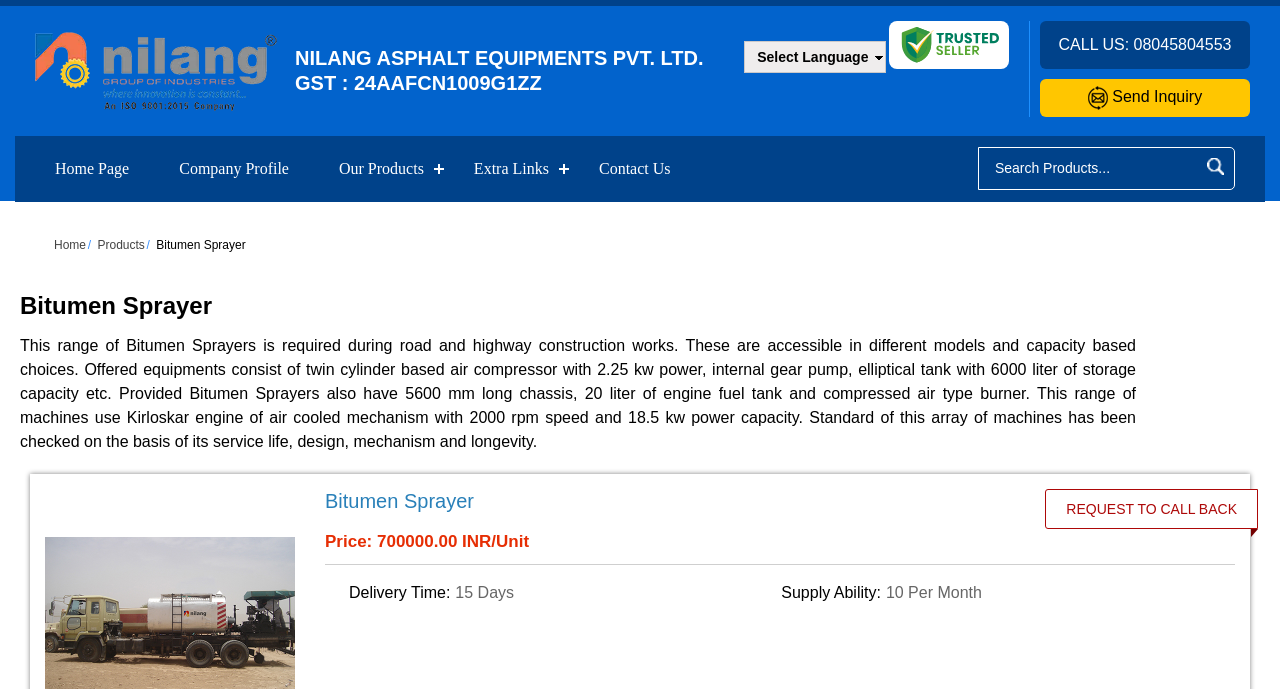Using the elements shown in the image, answer the question comprehensively: What is the capacity of the elliptical tank?

I found the capacity of the elliptical tank by looking at the static text element with the text 'Offered equipments consist of twin cylinder based air compressor with 2.25 kw power, internal gear pump, elliptical tank with 6000 liter of storage capacity etc.' which is located in the table cell element with the text 'Bitumen Sprayer This range of Bitumen Sprayers is required during road and highway construction works...'.